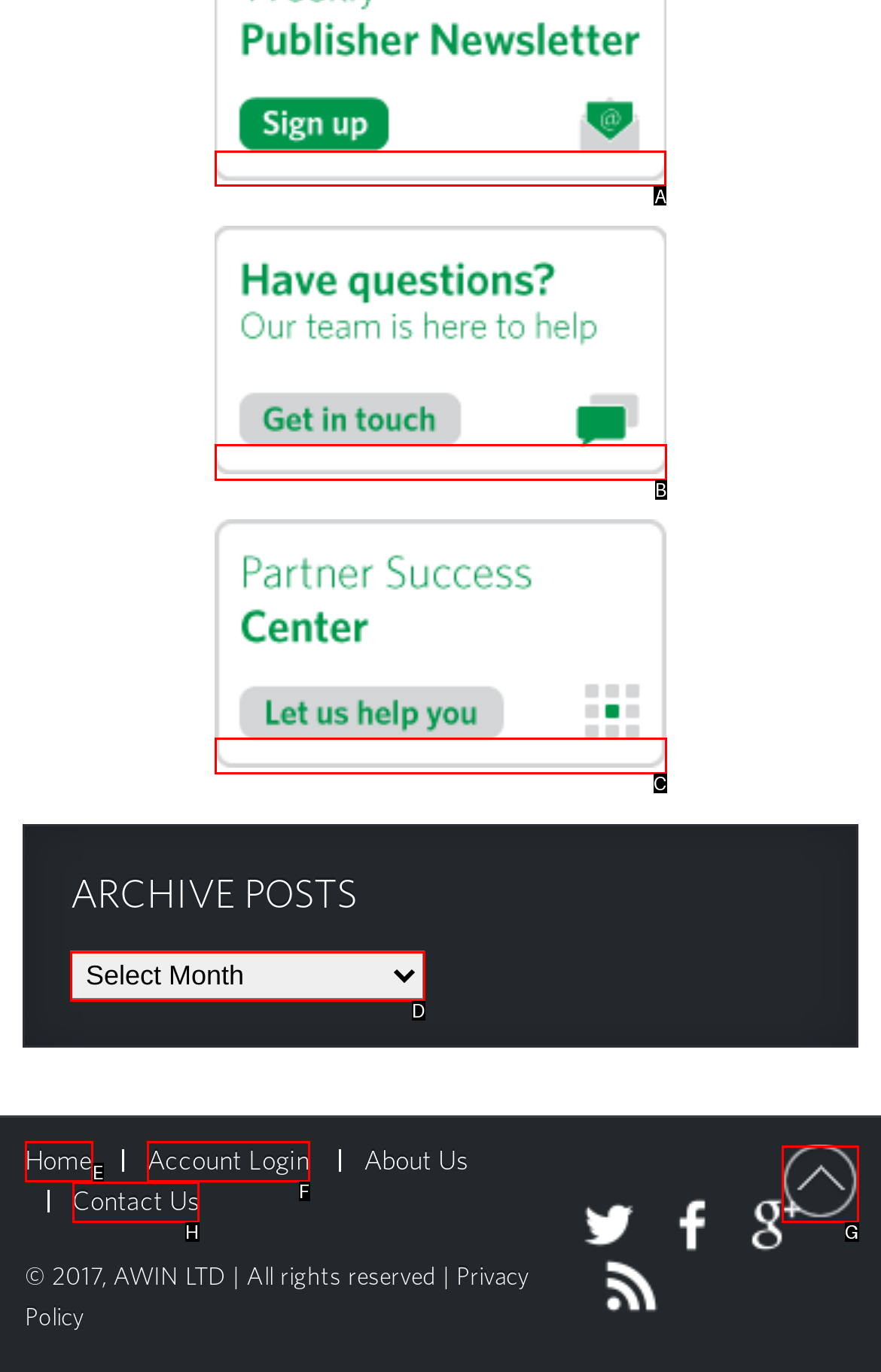Based on the task: Sign up for weekly news, which UI element should be clicked? Answer with the letter that corresponds to the correct option from the choices given.

A